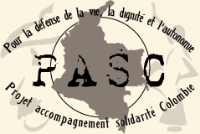What is the color of the stylized map of Colombia?
Refer to the screenshot and respond with a concise word or phrase.

Muted gray